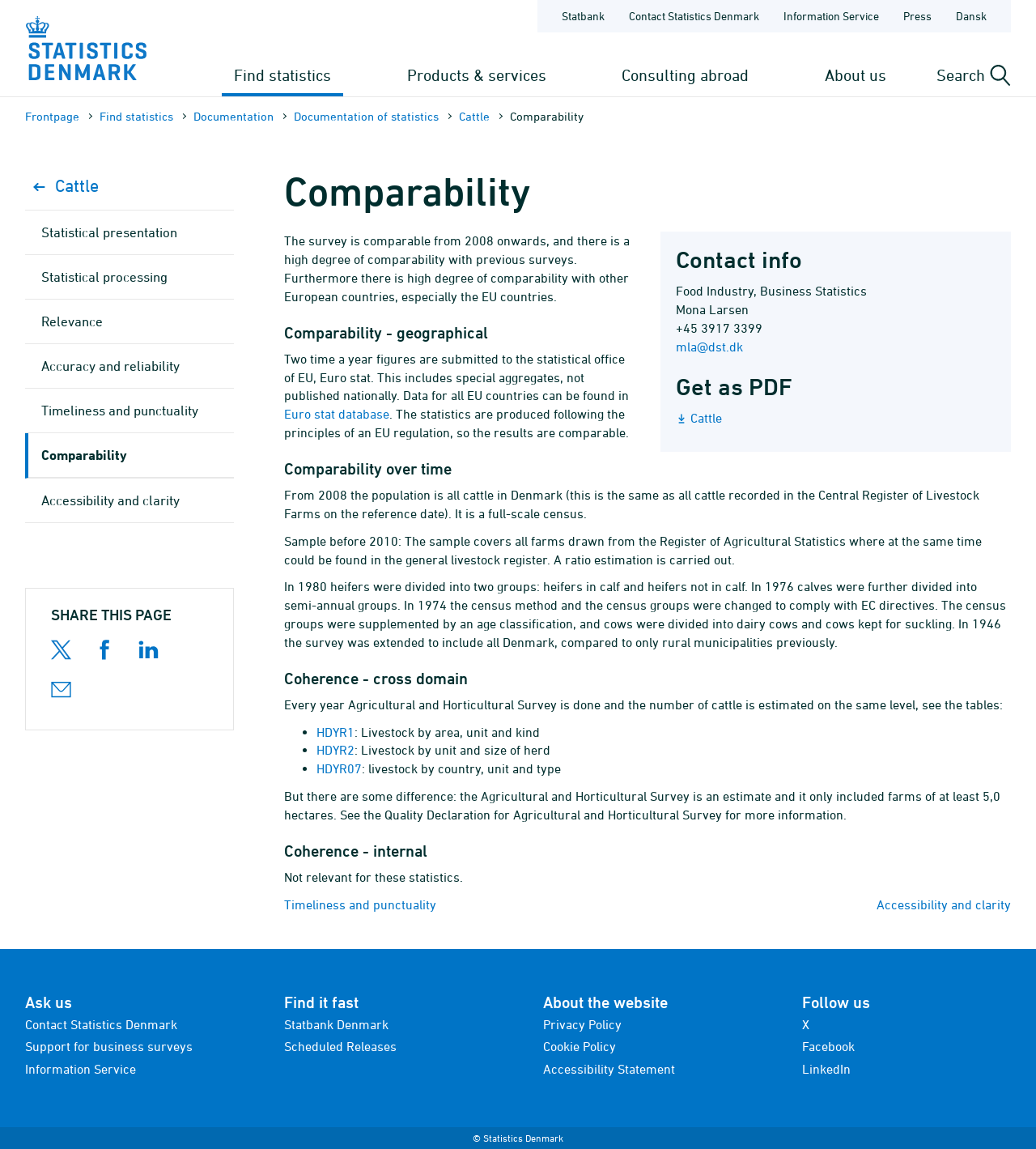Please indicate the bounding box coordinates for the clickable area to complete the following task: "Search for something". The coordinates should be specified as four float numbers between 0 and 1, i.e., [left, top, right, bottom].

[0.892, 0.047, 0.976, 0.084]